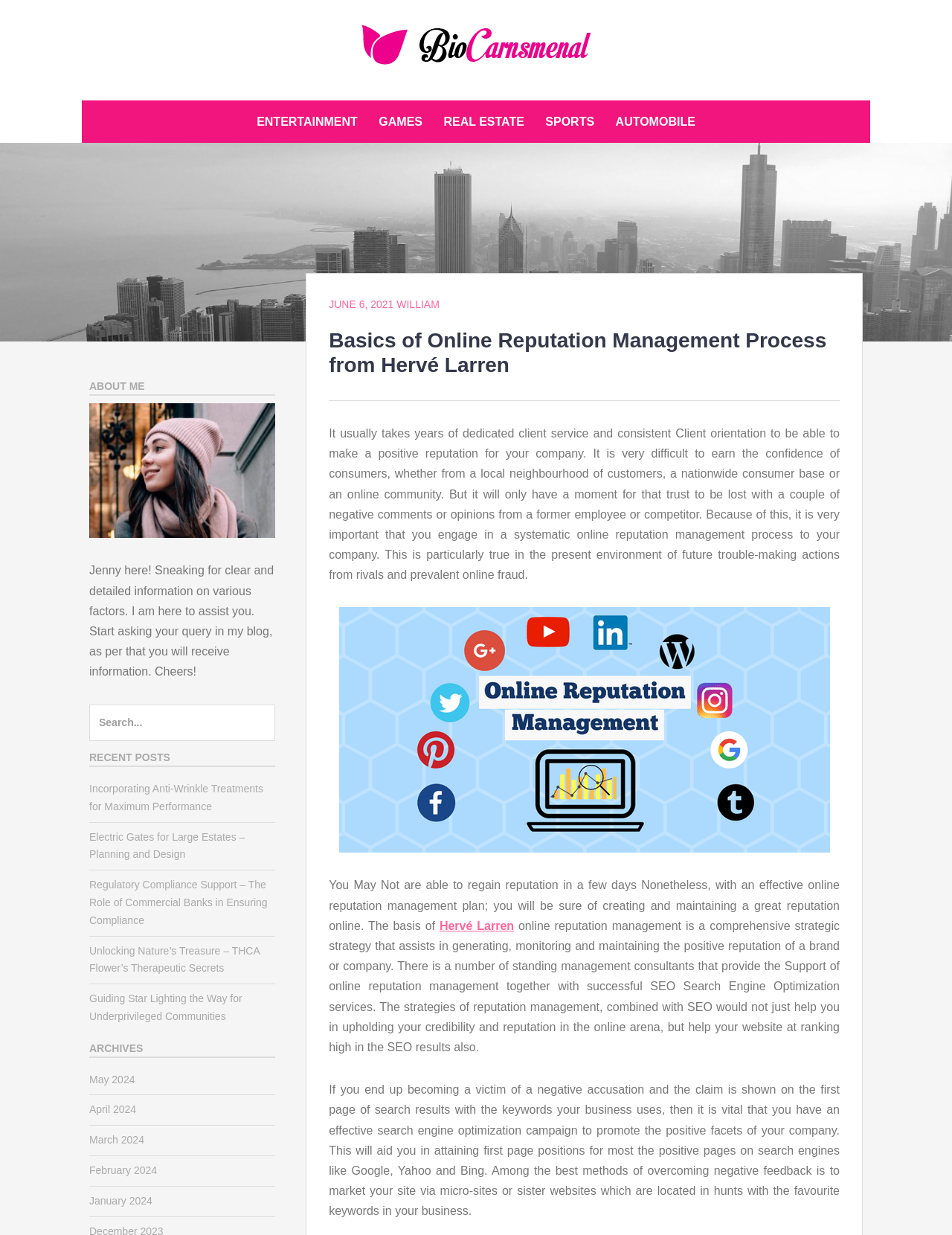Can you specify the bounding box coordinates of the area that needs to be clicked to fulfill the following instruction: "Check the 'RECENT POSTS'"?

[0.094, 0.609, 0.289, 0.621]